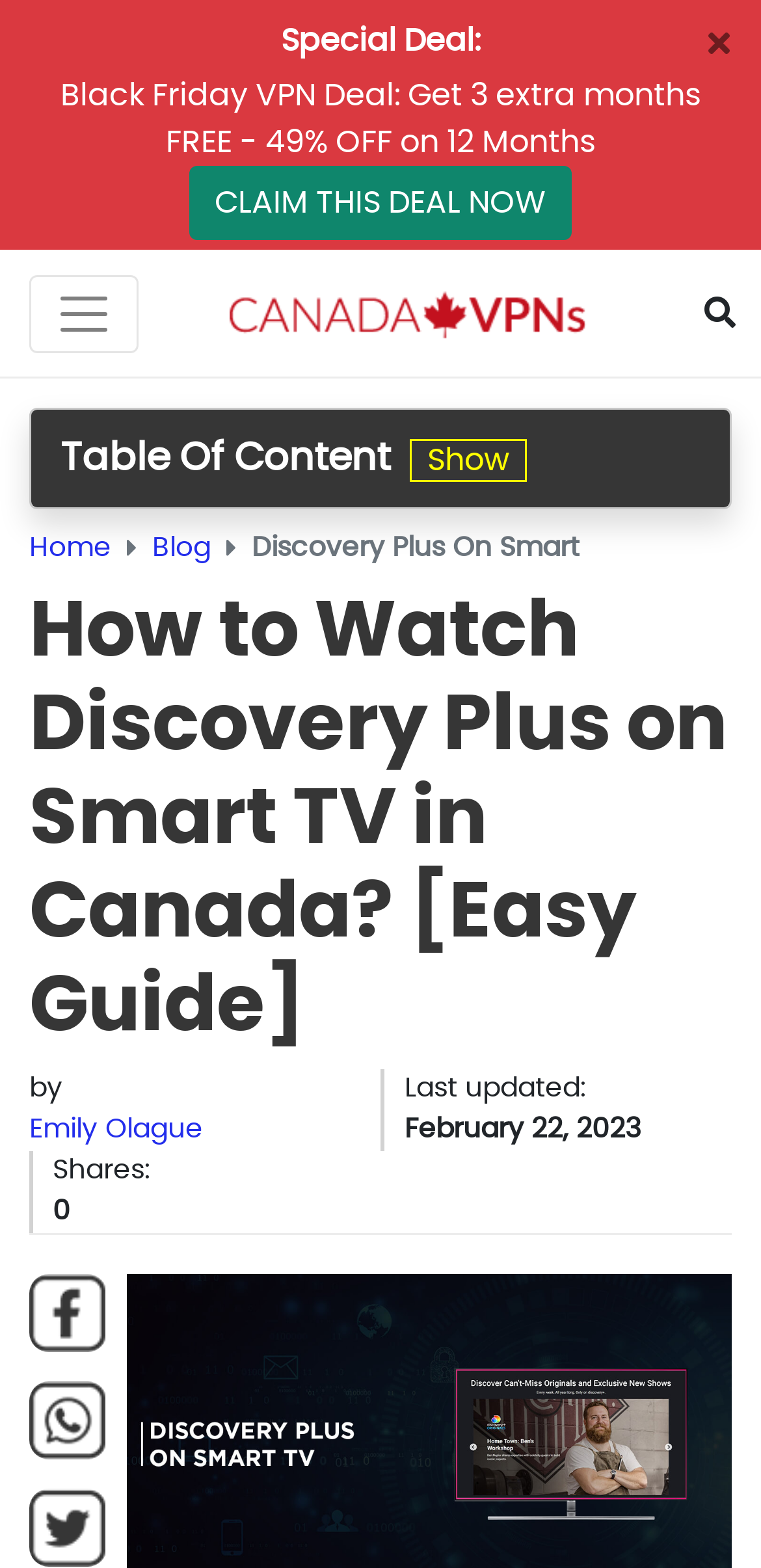What is the name of the website's navigation menu?
From the image, respond with a single word or phrase.

navbarNav